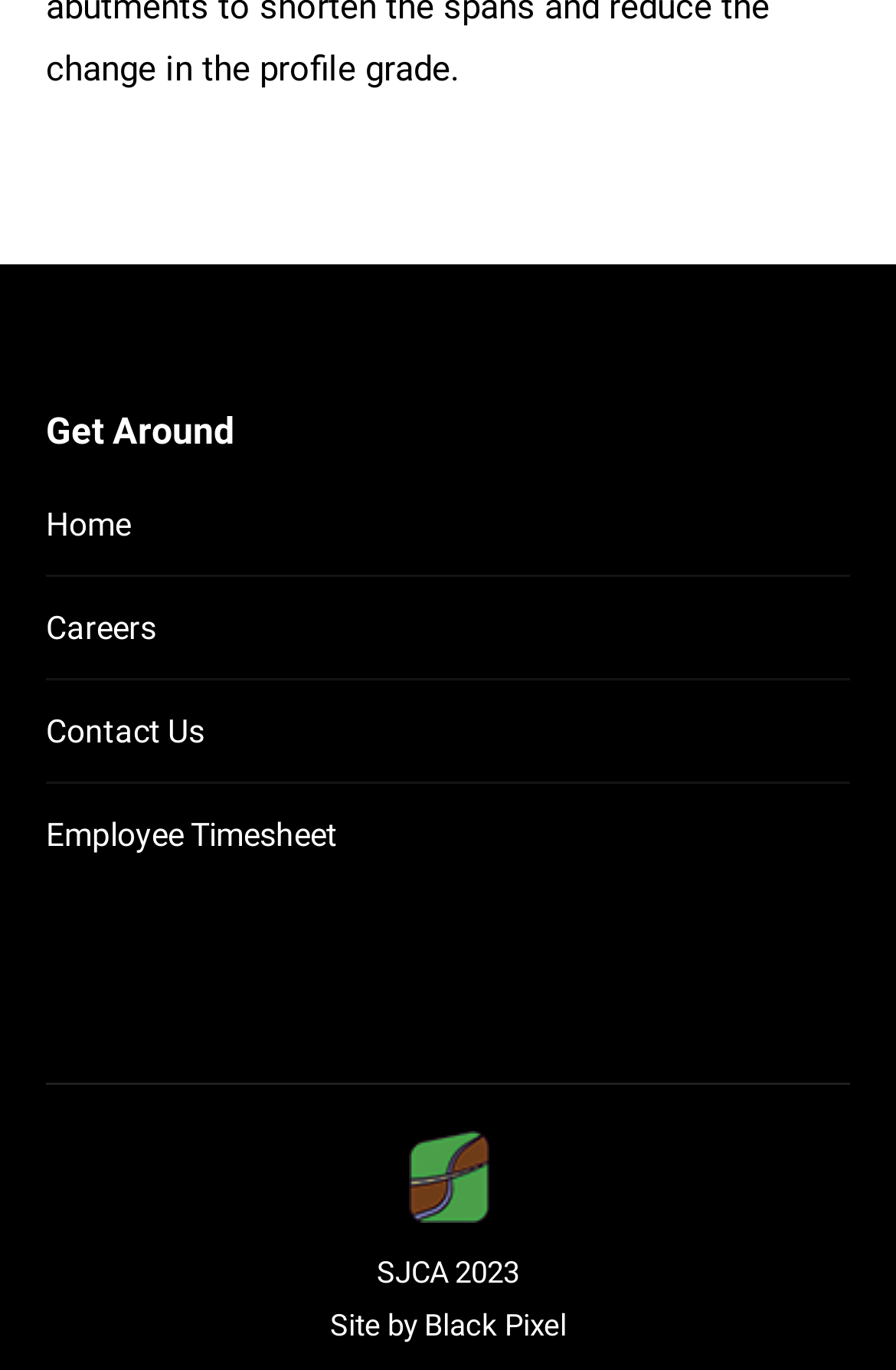Extract the bounding box coordinates of the UI element described by: "Contact Us". The coordinates should include four float numbers ranging from 0 to 1, e.g., [left, top, right, bottom].

[0.051, 0.513, 0.228, 0.555]